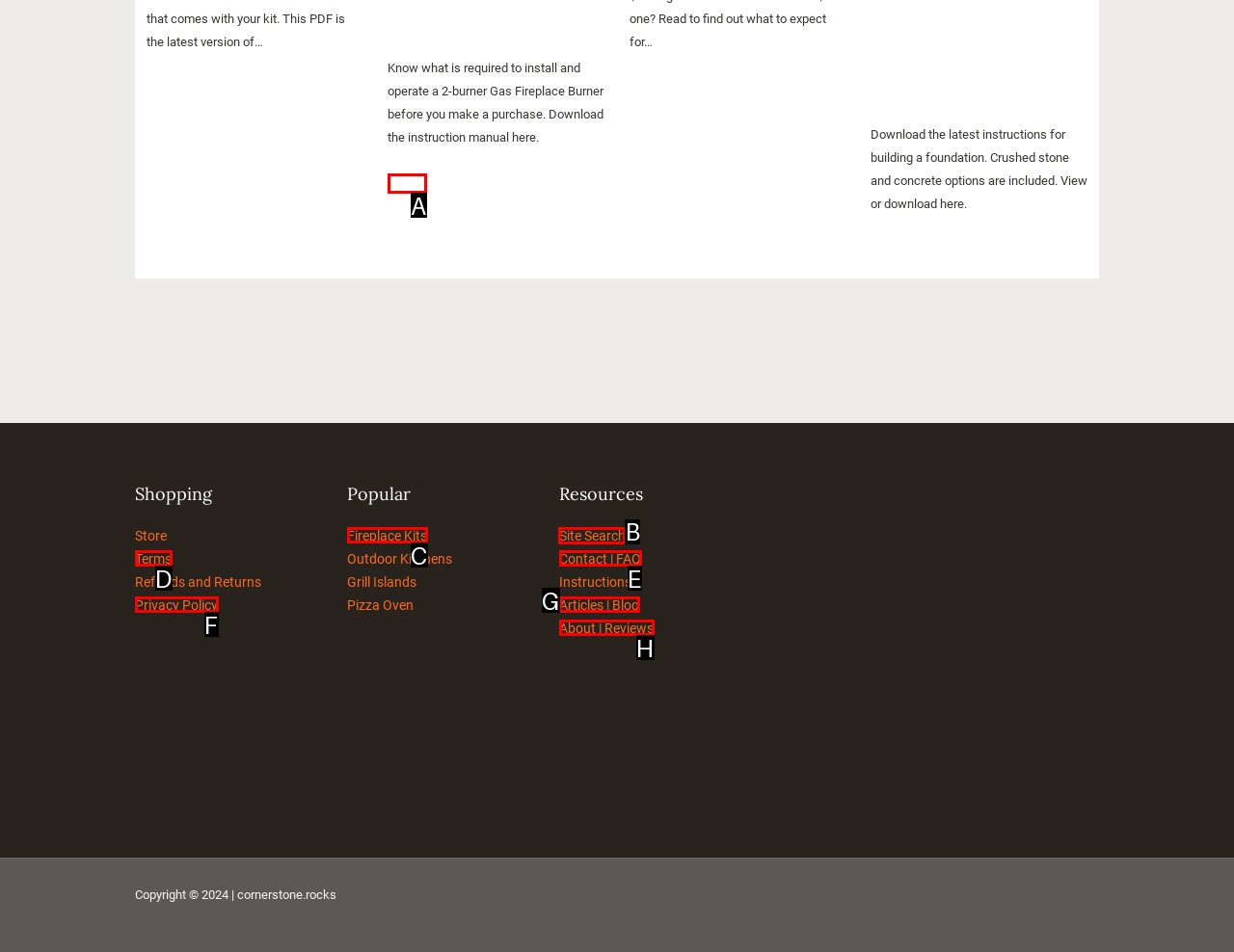Identify the correct option to click in order to accomplish the task: Search the site Provide your answer with the letter of the selected choice.

B